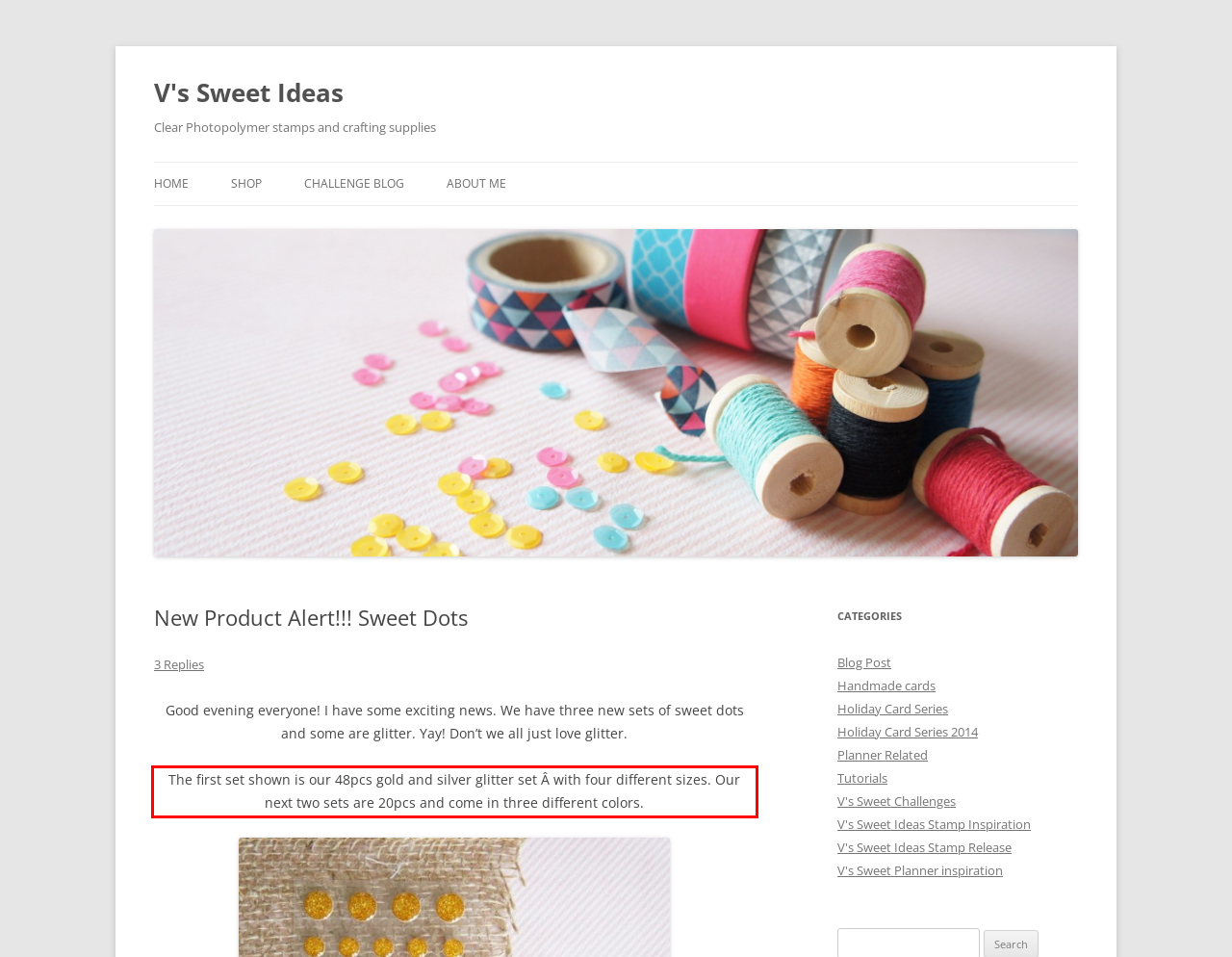Please look at the screenshot provided and find the red bounding box. Extract the text content contained within this bounding box.

The first set shown is our 48pcs gold and silver glitter set Â with four different sizes. Our next two sets are 20pcs and come in three different colors.